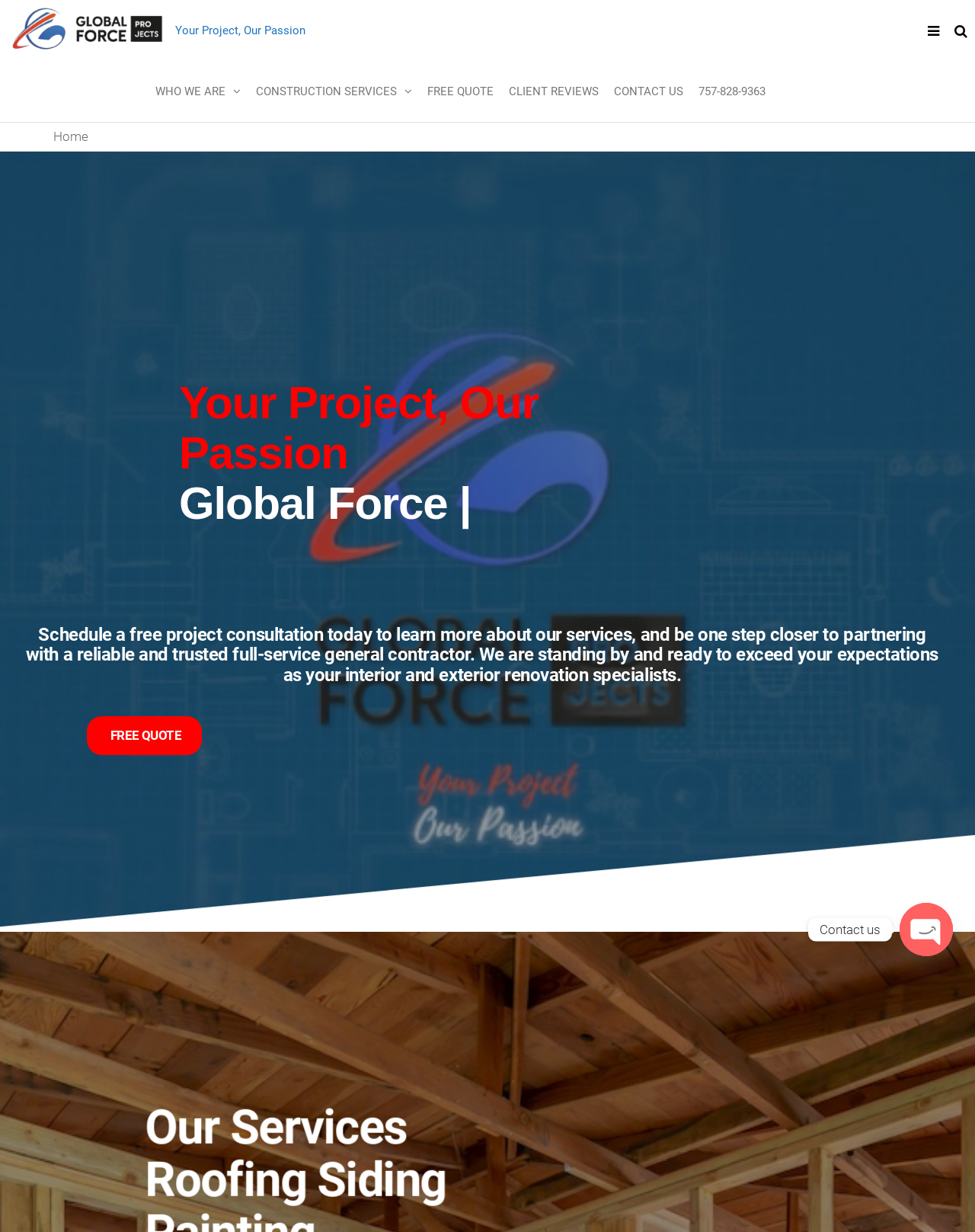Provide the bounding box coordinates for the specified HTML element described in this description: "Who We Are". The coordinates should be four float numbers ranging from 0 to 1, in the format [left, top, right, bottom].

[0.151, 0.049, 0.254, 0.099]